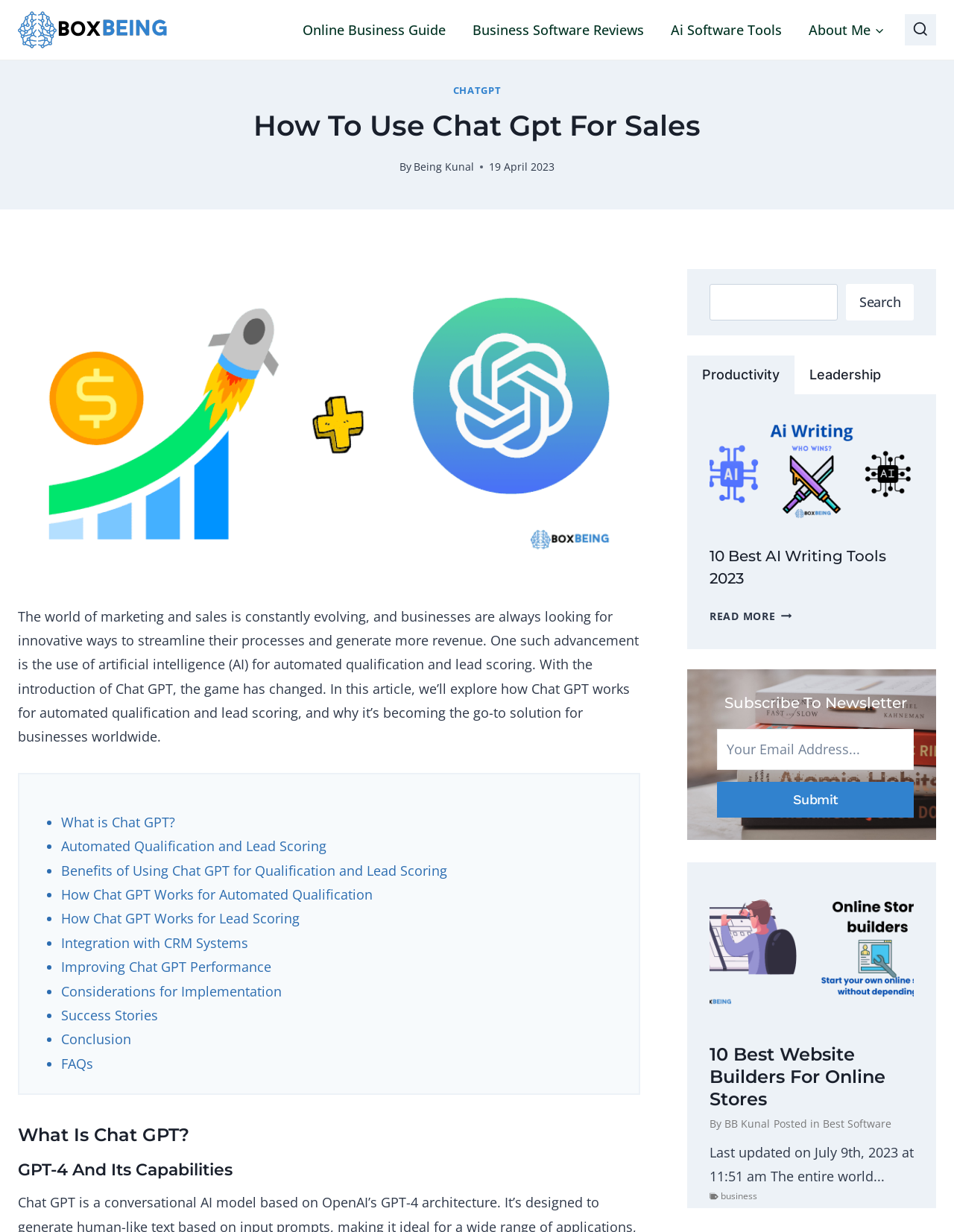Pinpoint the bounding box coordinates of the clickable area necessary to execute the following instruction: "Subscribe to the newsletter". The coordinates should be given as four float numbers between 0 and 1, namely [left, top, right, bottom].

[0.752, 0.562, 0.958, 0.58]